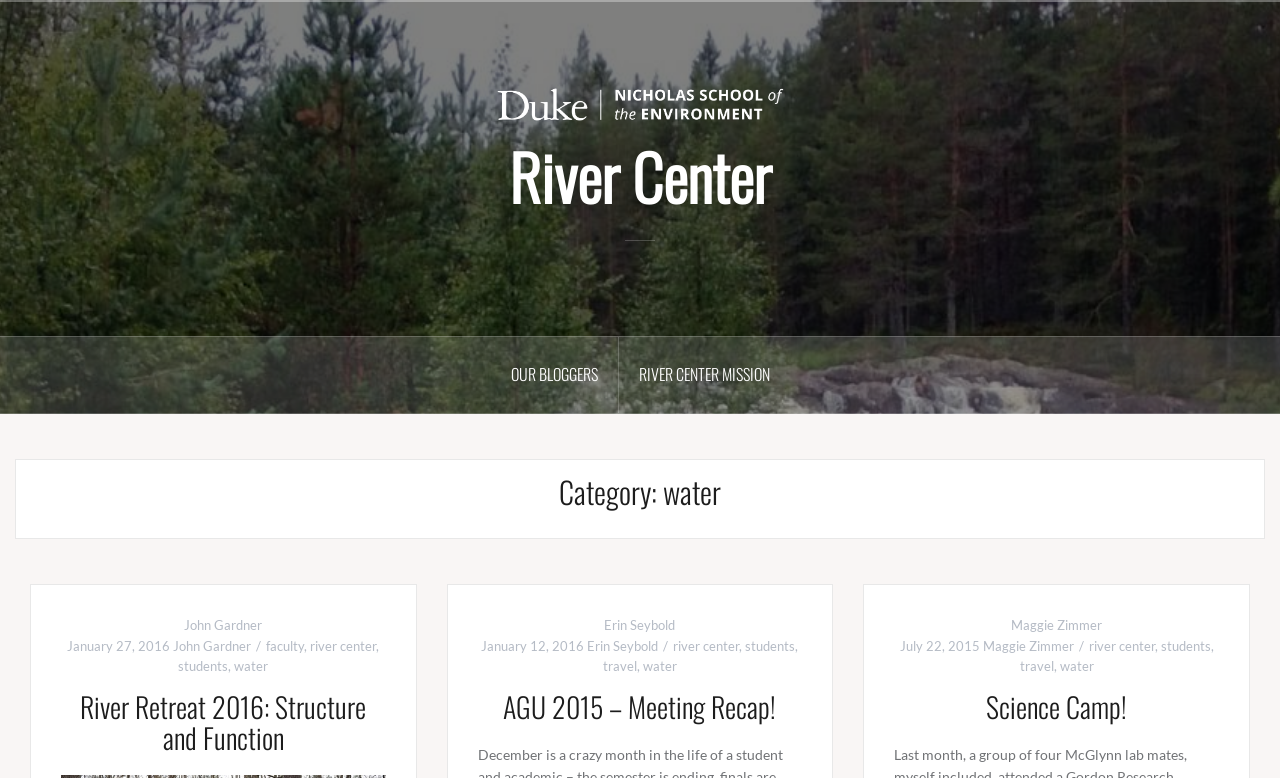Please provide the bounding box coordinates for the UI element as described: "Attracting Health". The coordinates must be four floats between 0 and 1, represented as [left, top, right, bottom].

None